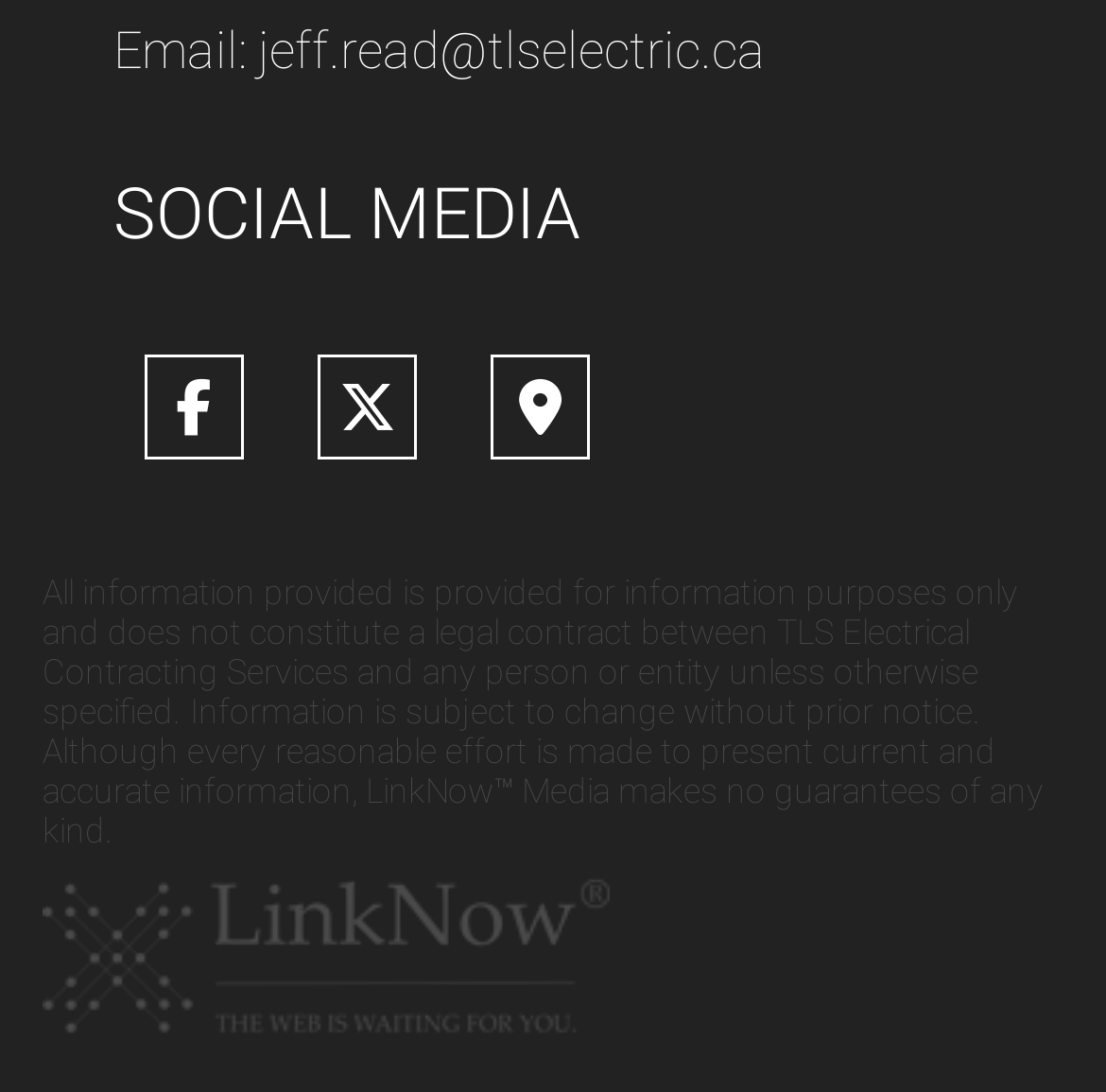Respond to the question below with a concise word or phrase:
What is the purpose of the website?

Providing information